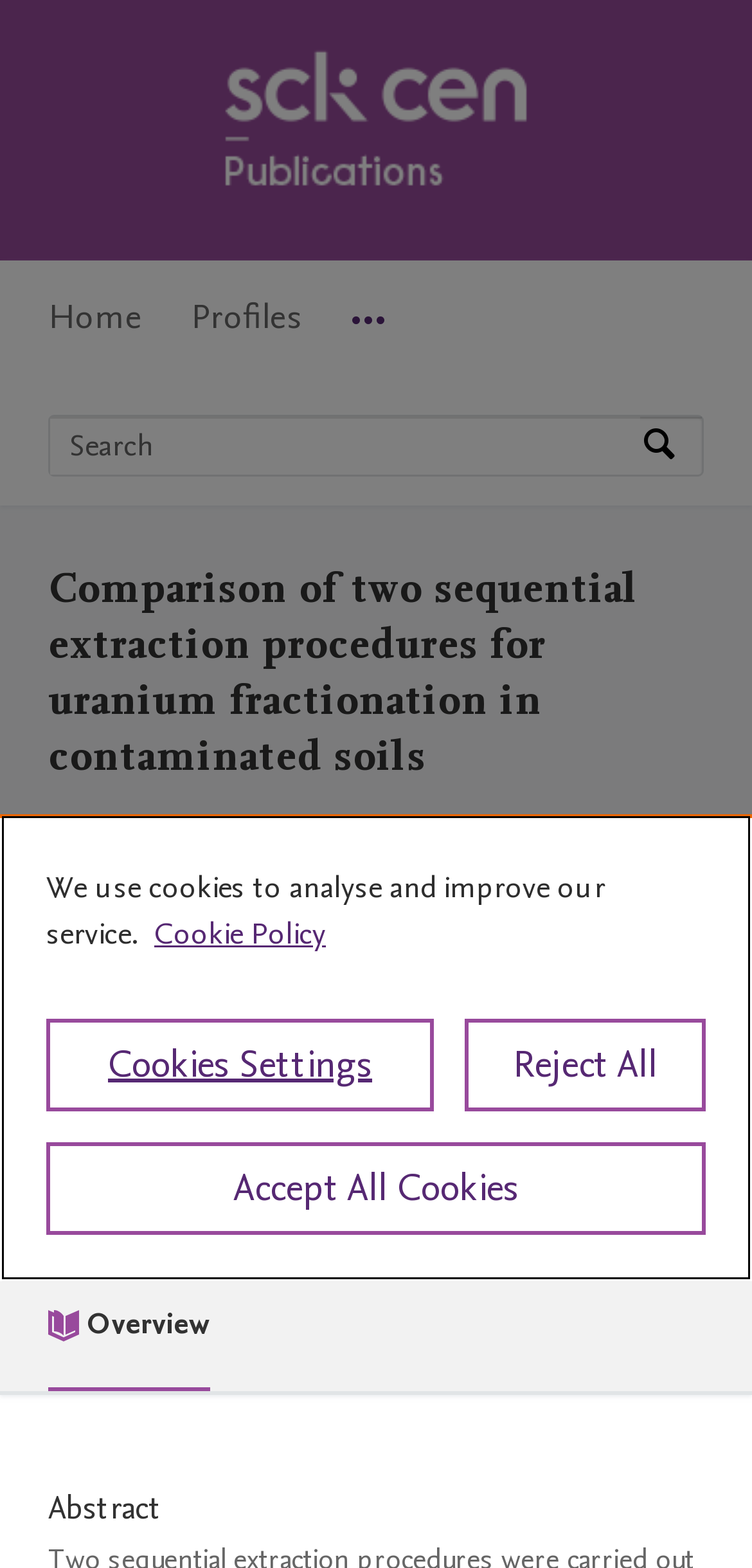What is the function of the 'Skip to main navigation' link?
Please analyze the image and answer the question with as much detail as possible.

The 'Skip to main navigation' link is located at the top of the webpage, and its function is to allow users to bypass the initial content and directly access the main navigation menu. This is useful for users who want to quickly access the navigation options.